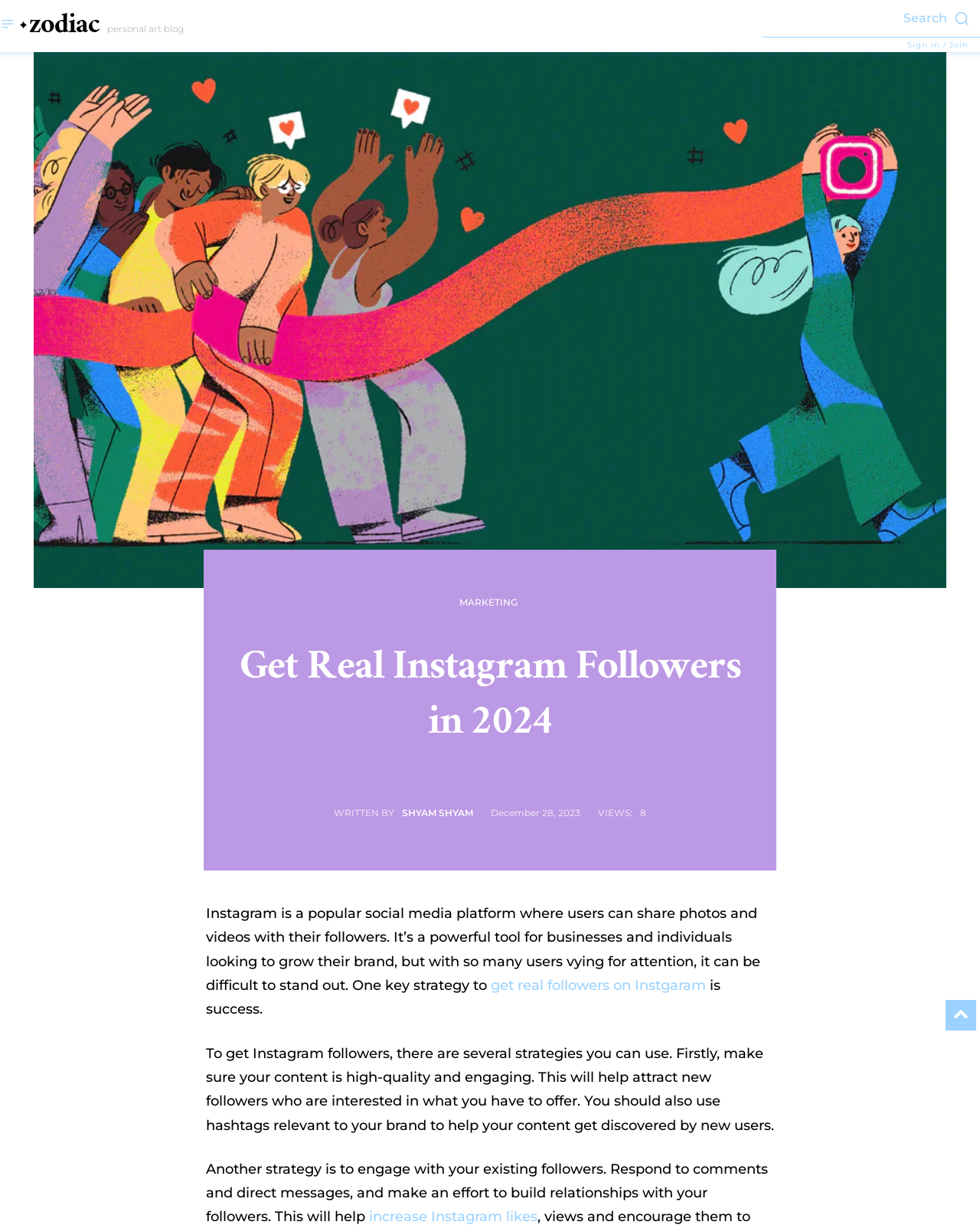Who is the author of the article?
Based on the image content, provide your answer in one word or a short phrase.

SHYAM SHYAM